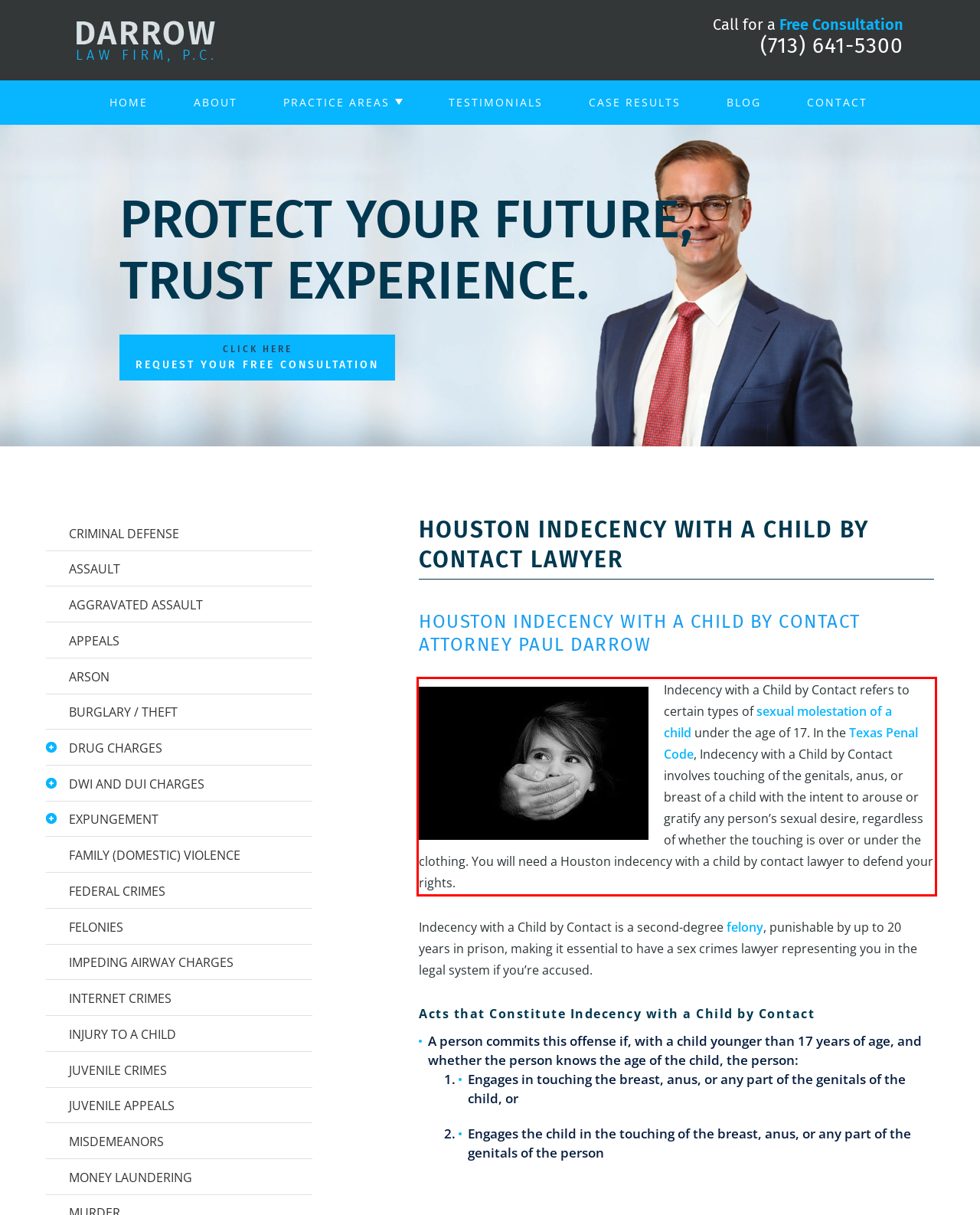Locate the red bounding box in the provided webpage screenshot and use OCR to determine the text content inside it.

Indecency with a Child by Contact refers to certain types of sexual molestation of a child under the age of 17. In the Texas Penal Code, Indecency with a Child by Contact involves touching of the genitals, anus, or breast of a child with the intent to arouse or gratify any person’s sexual desire, regardless of whether the touching is over or under the clothing. You will need a Houston indecency with a child by contact lawyer to defend your rights.